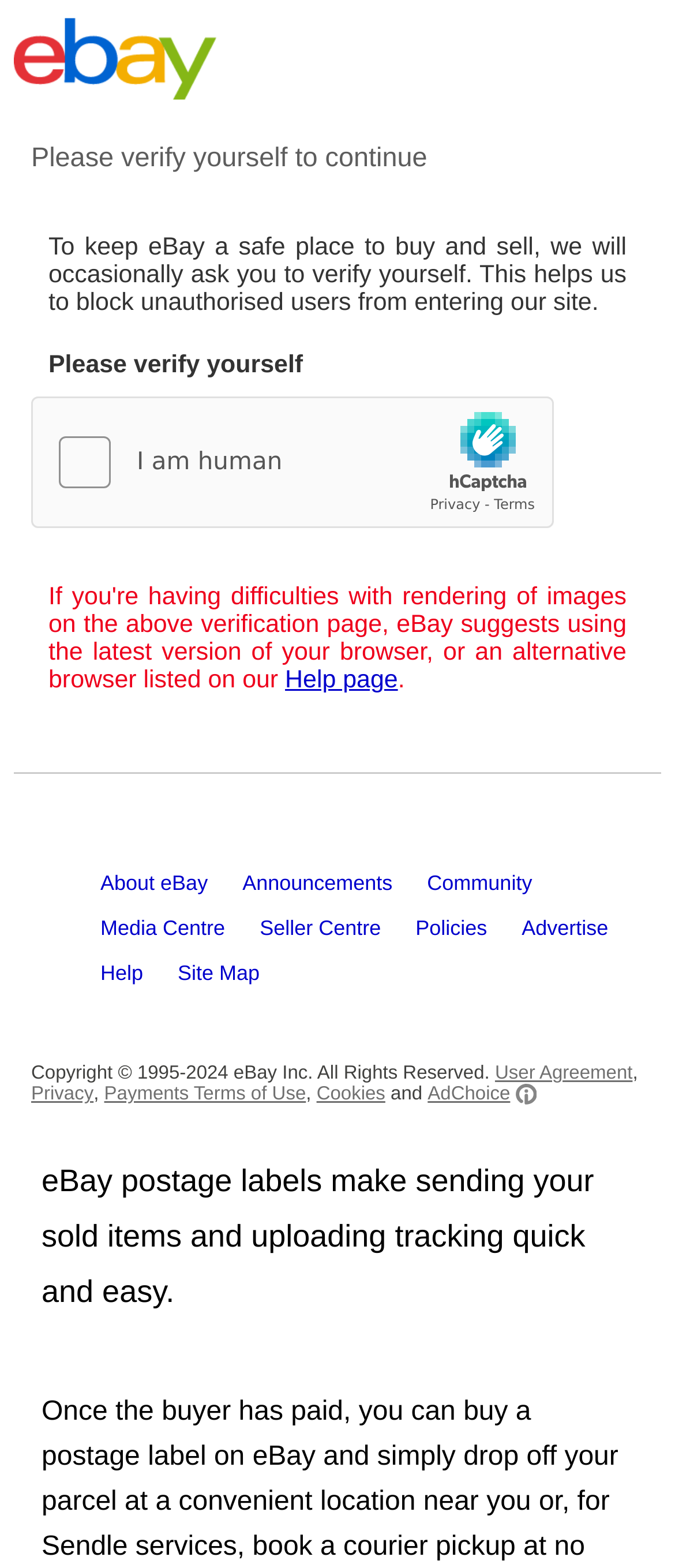Determine the bounding box coordinates for the area that should be clicked to carry out the following instruction: "Print a label on eBay".

[0.062, 0.406, 0.507, 0.425]